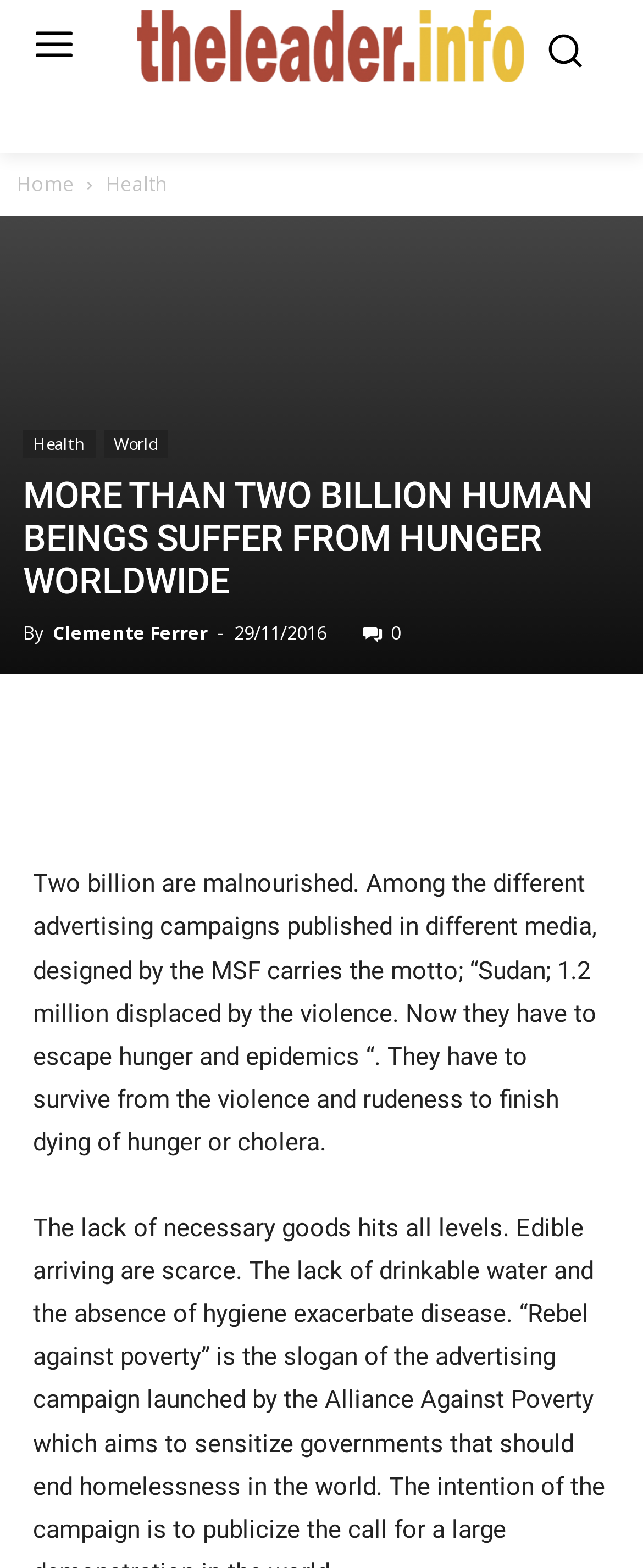Who is the author of the article?
Please provide a detailed answer to the question.

The author of the article can be identified by looking at the text content of the webpage, specifically the line 'By Clemente Ferrer', which indicates that Clemente Ferrer is the author of the article.